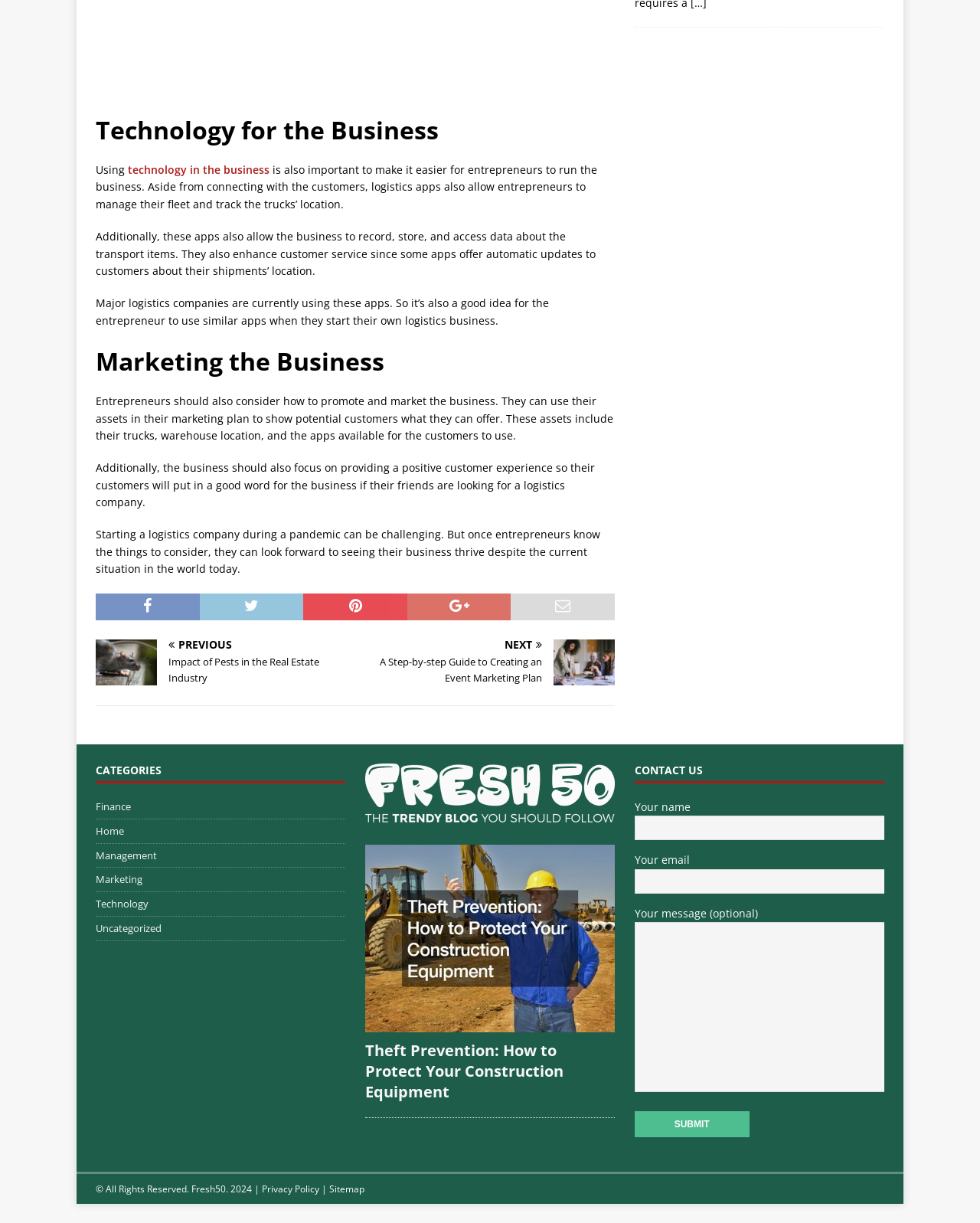Identify the bounding box of the UI element described as follows: "name="your-email"". Provide the coordinates as four float numbers in the range of 0 to 1 [left, top, right, bottom].

[0.647, 0.711, 0.916, 0.731]